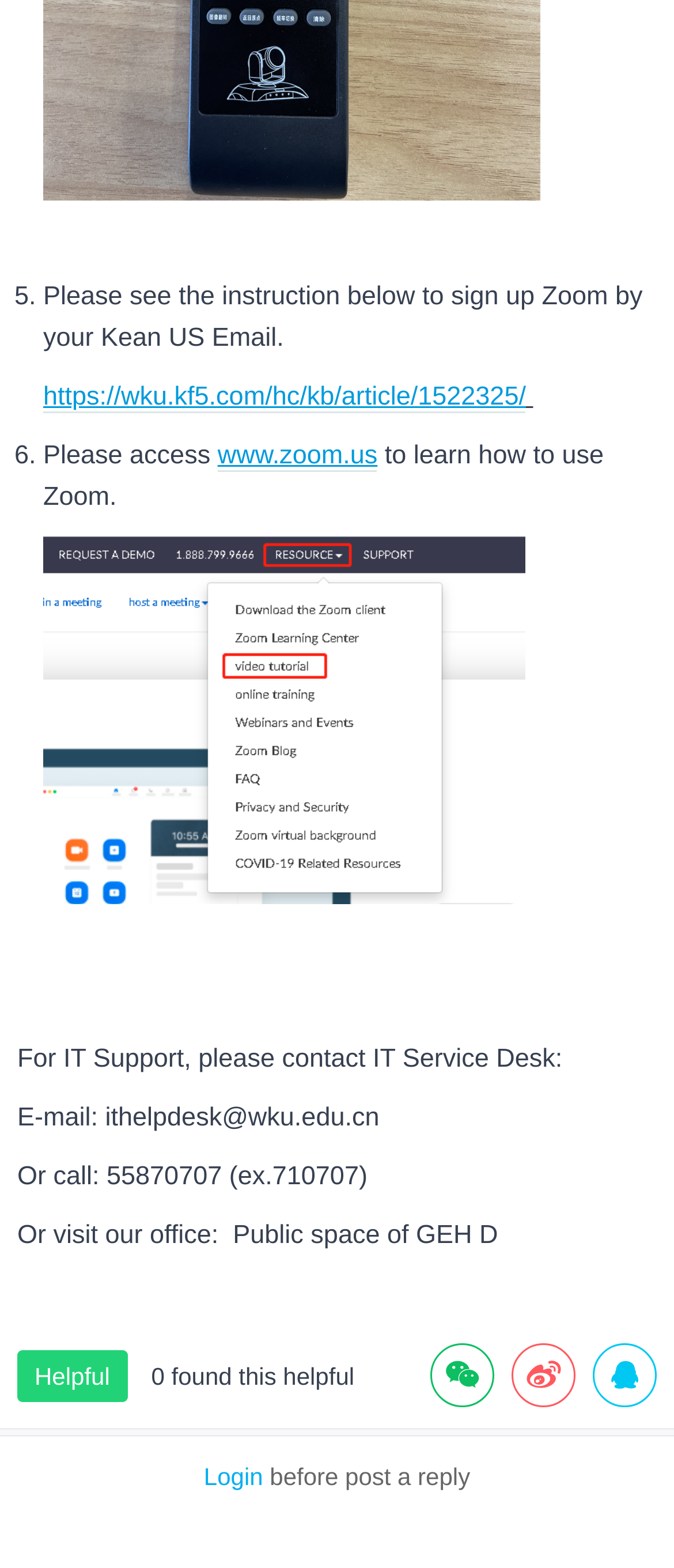Provide a short answer using a single word or phrase for the following question: 
What is the instruction for signing up Zoom?

Follow the link